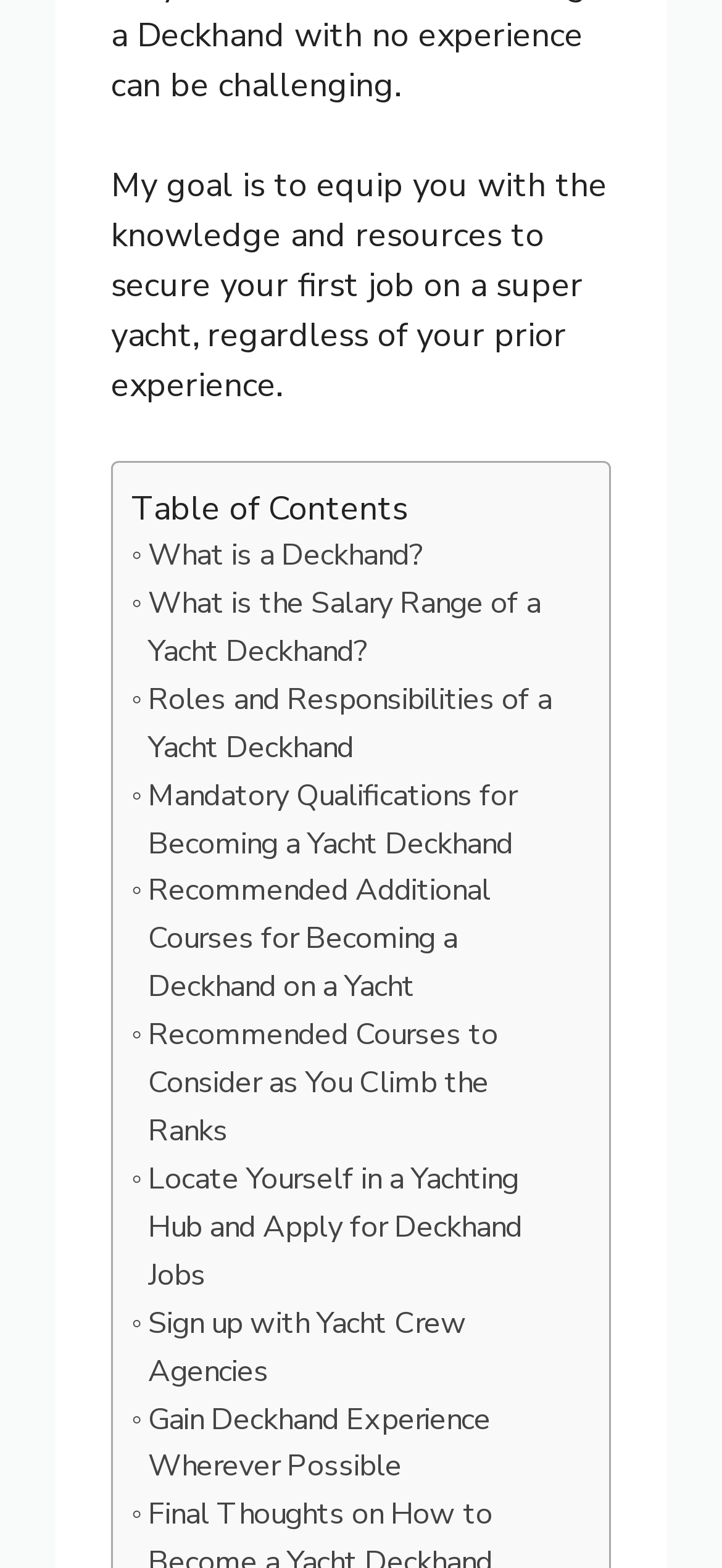Could you highlight the region that needs to be clicked to execute the instruction: "Read 'Recommended Additional Courses for Becoming a Deckhand on a Yacht'"?

[0.182, 0.554, 0.792, 0.646]